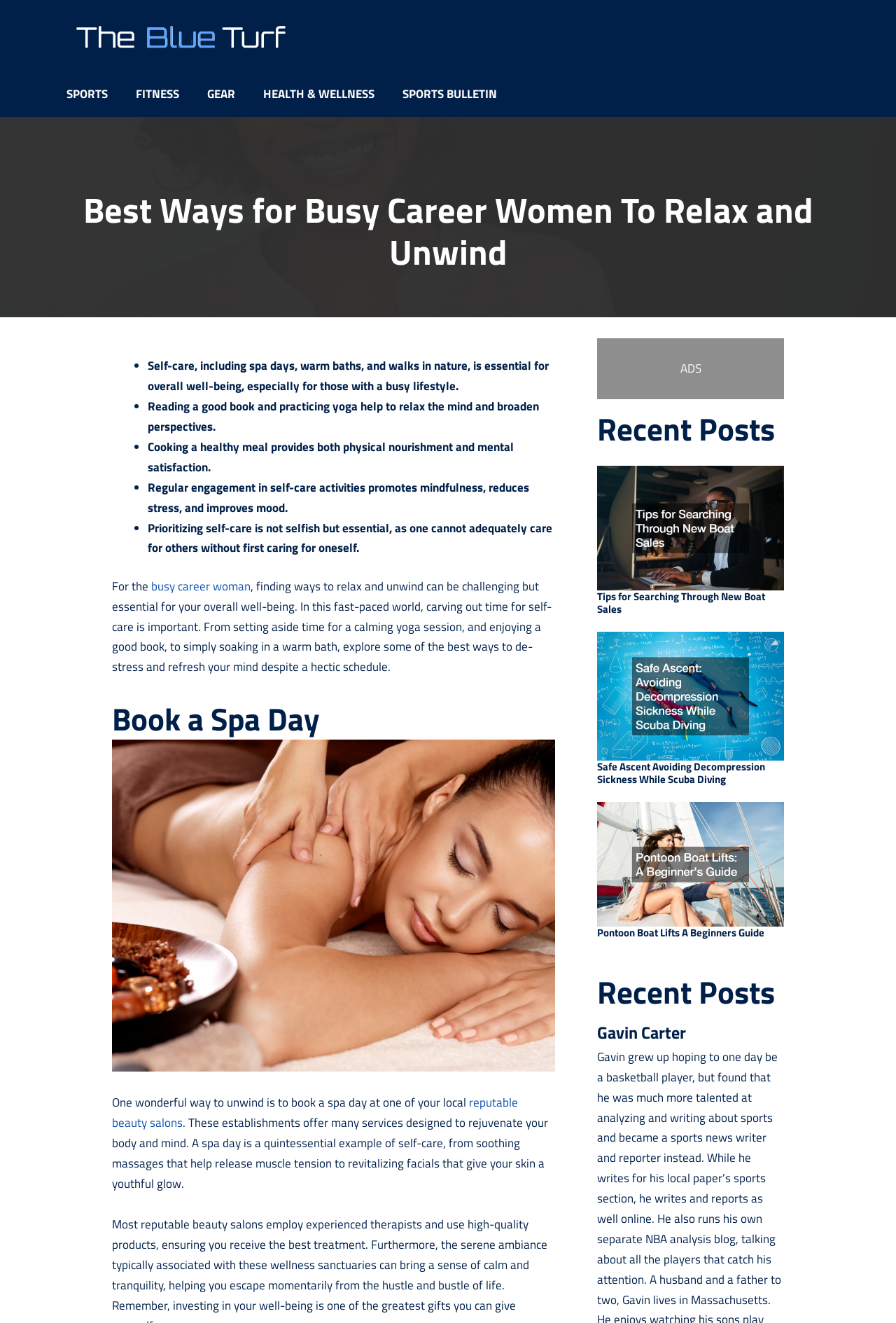Pinpoint the bounding box coordinates of the area that should be clicked to complete the following instruction: "Explore the 'Recent Posts' section". The coordinates must be given as four float numbers between 0 and 1, i.e., [left, top, right, bottom].

[0.667, 0.312, 0.875, 0.336]